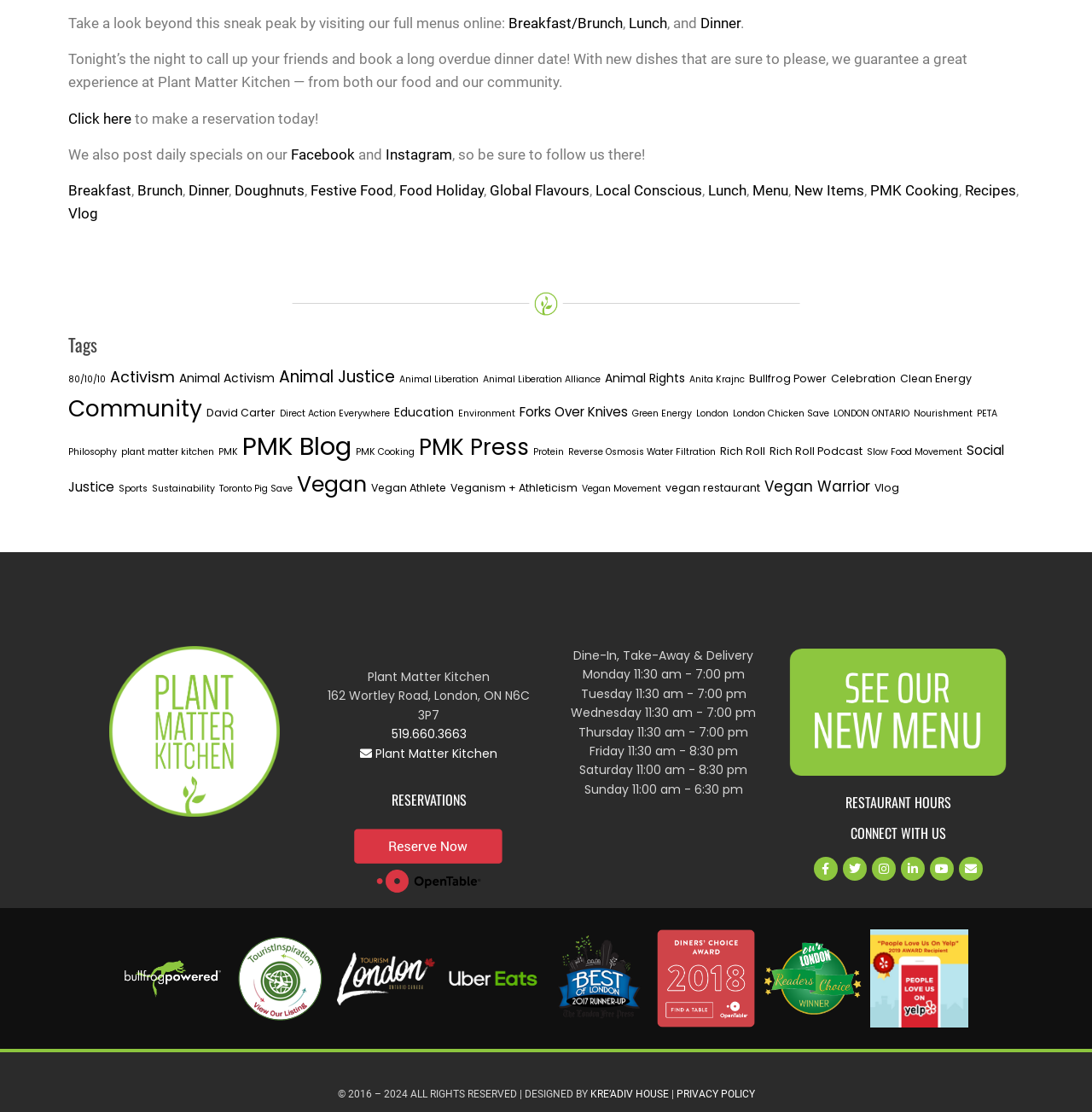Provide a one-word or brief phrase answer to the question:
What is the name of the restaurant?

Plant Matter Kitchen